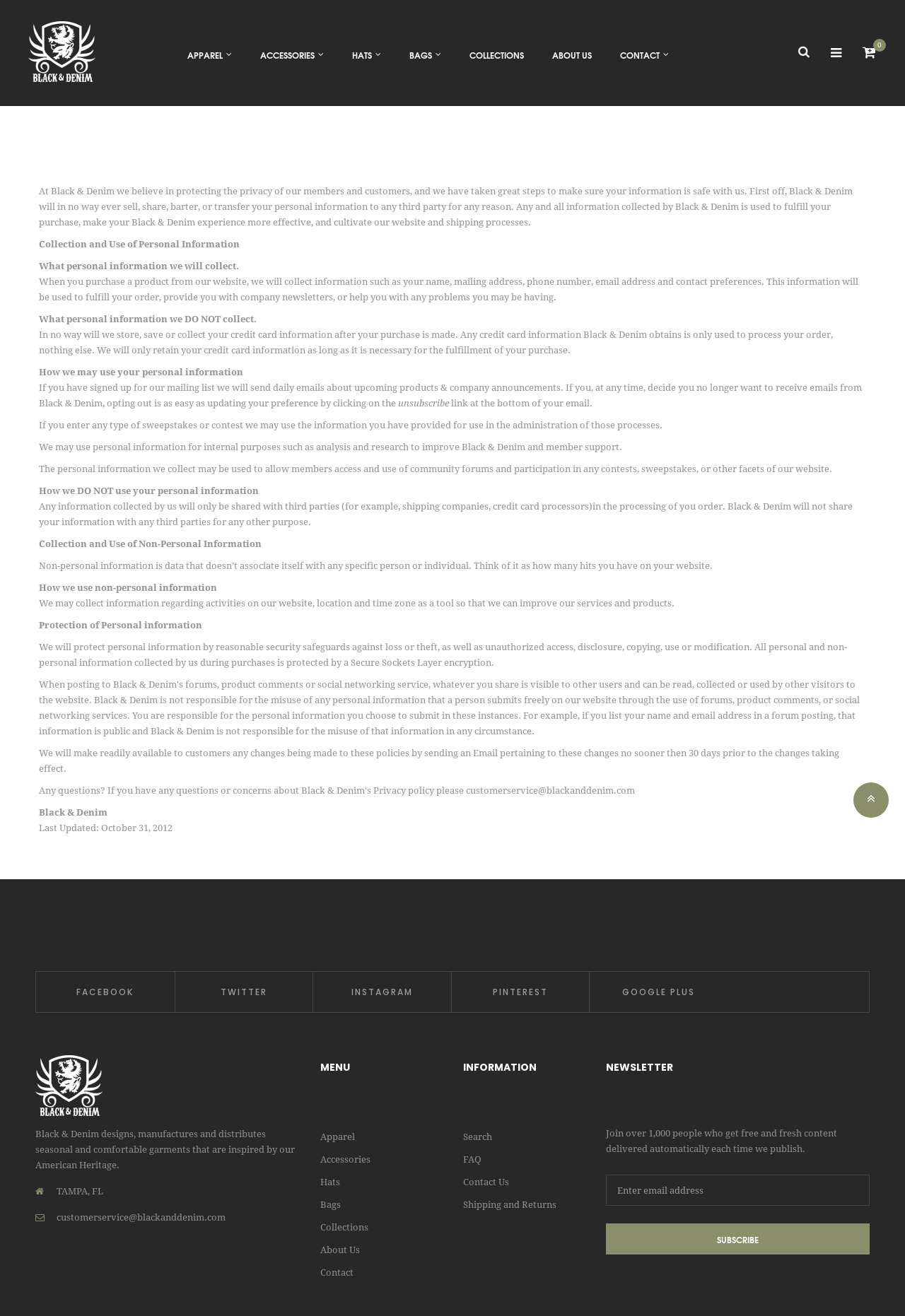Determine the bounding box coordinates of the section I need to click to execute the following instruction: "Click on the 'FACEBOOK' link". Provide the coordinates as four float numbers between 0 and 1, i.e., [left, top, right, bottom].

[0.04, 0.738, 0.193, 0.769]